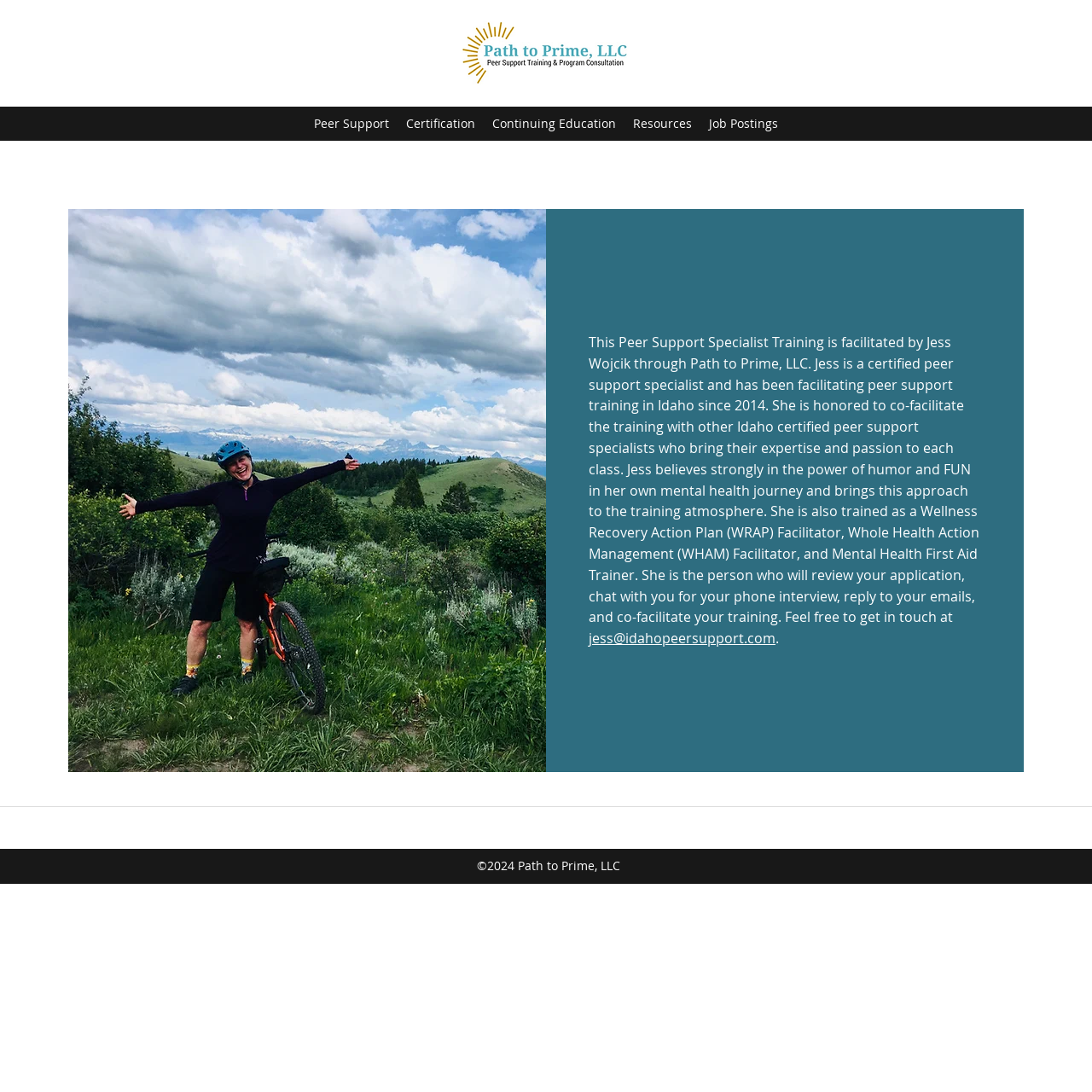Create a detailed summary of the webpage's content and design.

This webpage is about a peer support specialist training facilitated by Jess Wojcik and Idaho Peer Support Training, LLC. At the top left of the page, there is a Cognito logo image. Below the logo, there is a navigation menu with five links: "Peer Support", "Certification", "Continuing Education", "Resources", and "Job Postings". 

The main content of the page is divided into two sections. On the left side, there is a photo of Jess Wojcik. On the right side, there is a heading that describes Jess Wojcik's background and experience as a certified peer support specialist. The heading also mentions her approach to the training atmosphere, which emphasizes humor and fun. Additionally, it lists her other certifications and roles, such as WRAP Facilitator, WHAM Facilitator, and Mental Health First Aid Trainer. The heading also includes a link to her email address, jess@idahopeersupport.com.

At the bottom of the page, there is a region labeled "About" and a copyright notice that reads "©2024 Path to Prime, LLC".